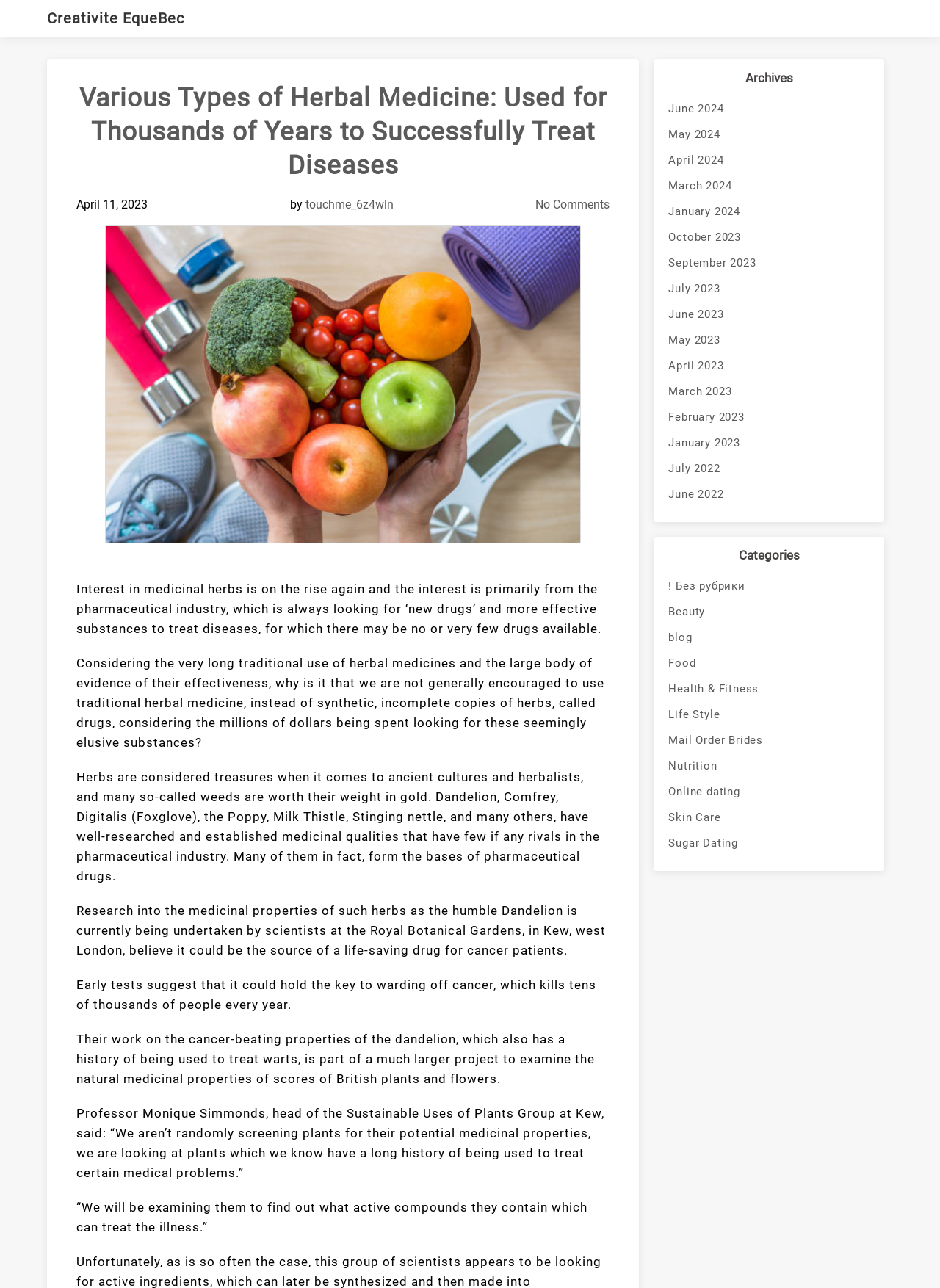What is the name of the organization mentioned in the article?
Refer to the screenshot and answer in one word or phrase.

Royal Botanical Gardens